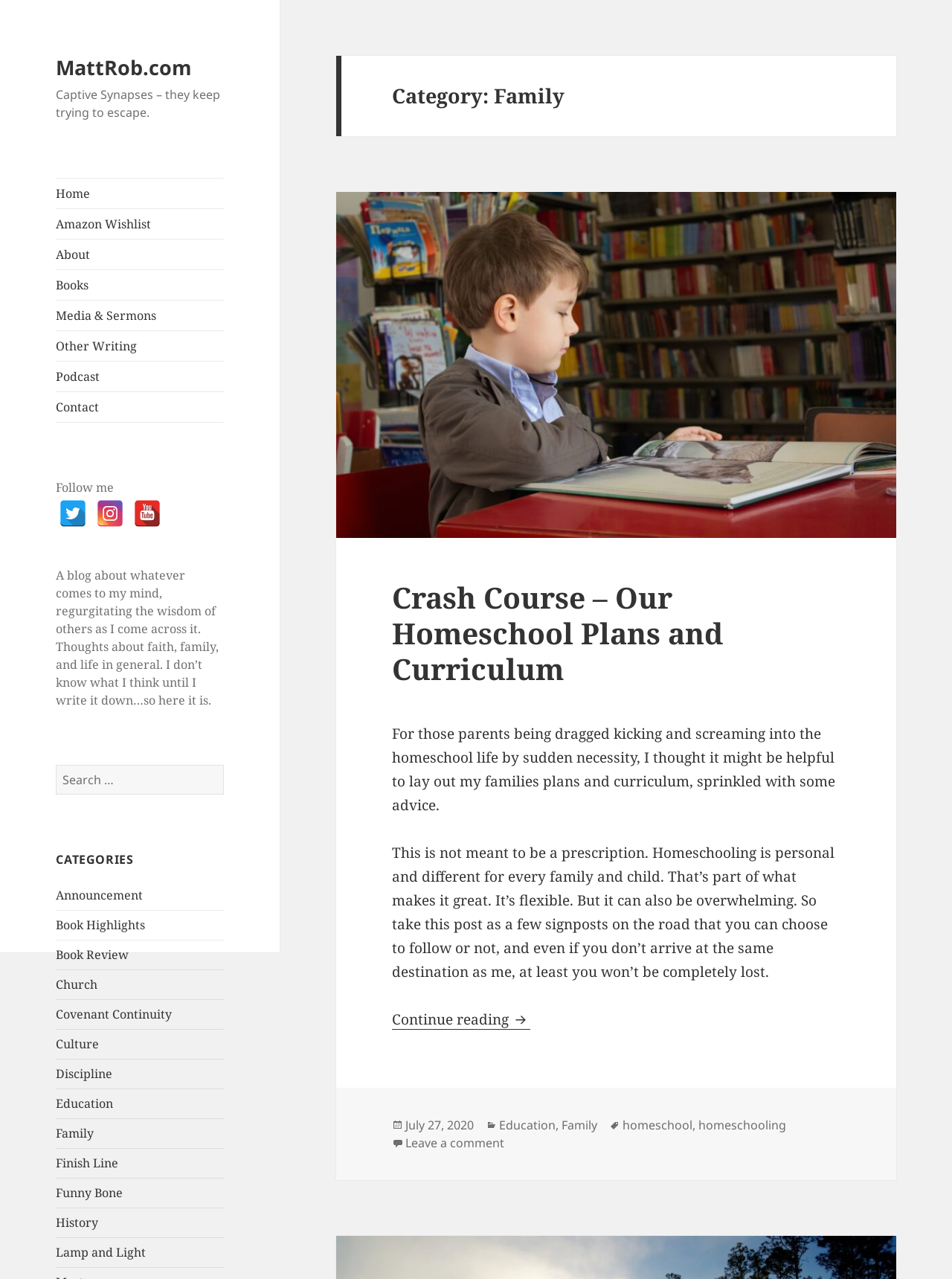Could you find the bounding box coordinates of the clickable area to complete this instruction: "Follow me on Twitter"?

[0.063, 0.391, 0.091, 0.412]